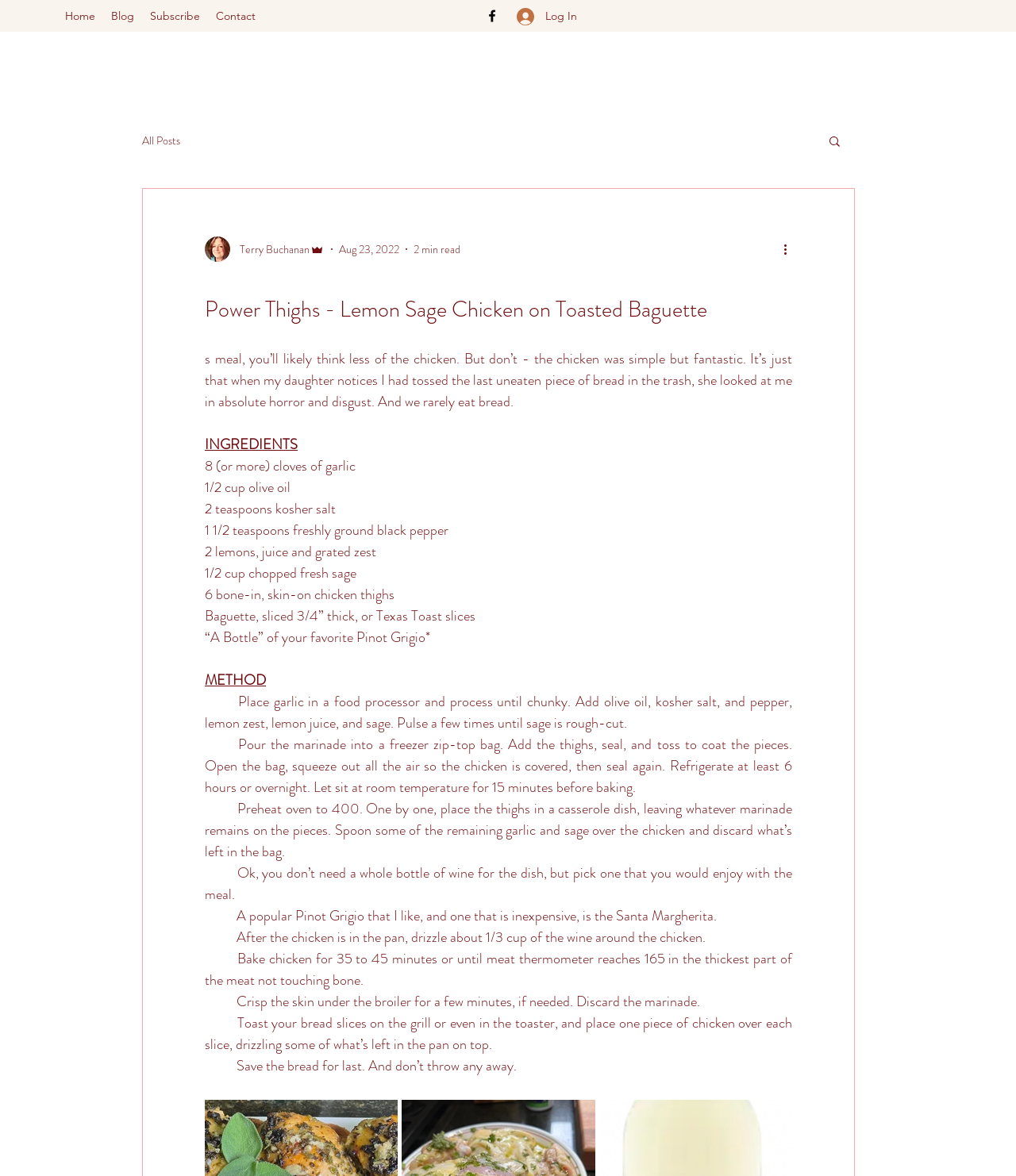What is the name of the dish?
Give a comprehensive and detailed explanation for the question.

The name of the dish is mentioned in the heading 'Power Thighs - Lemon Sage Chicken on Toasted Baguette' at the top of the webpage.